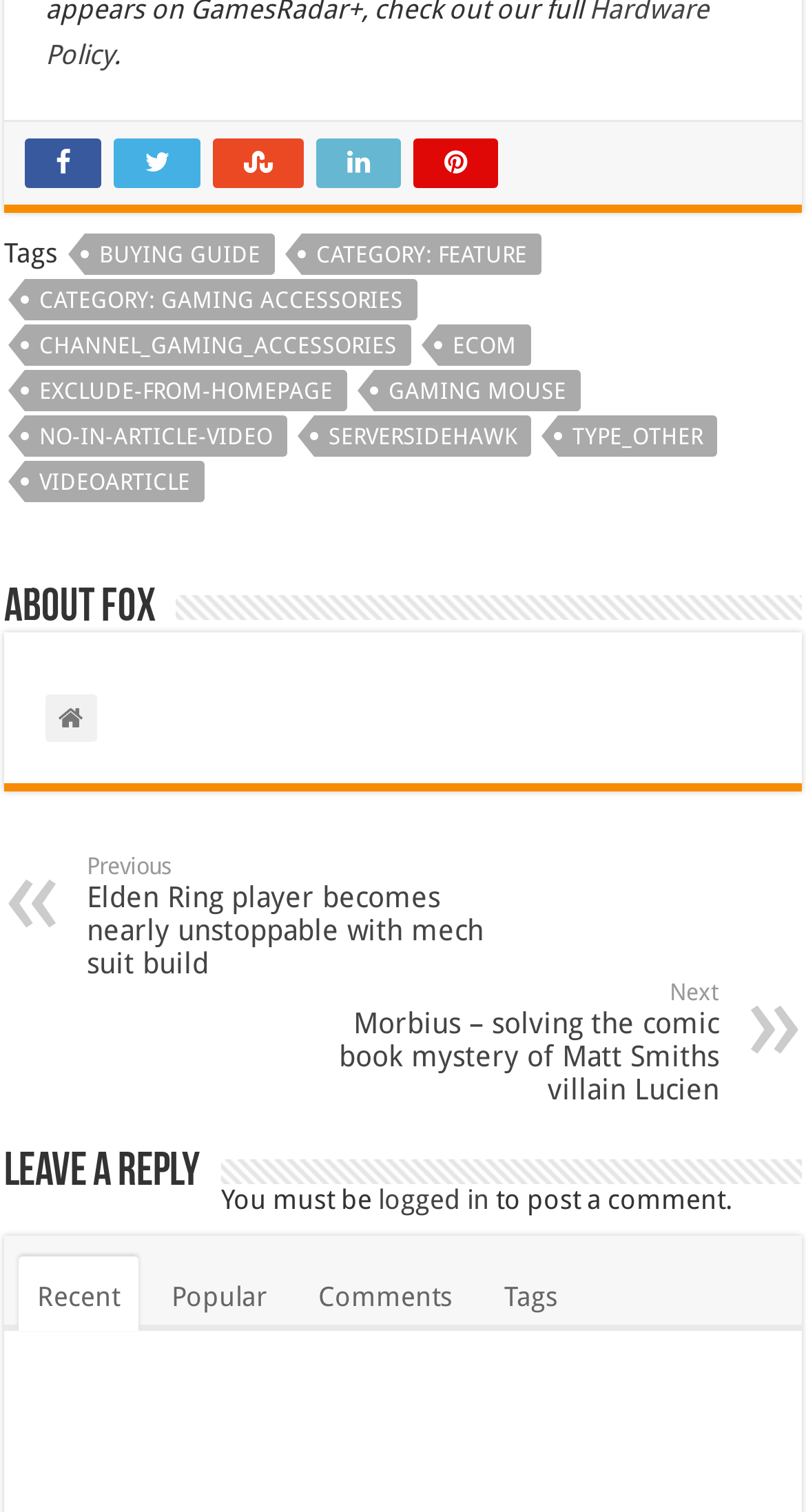Please determine the bounding box coordinates of the element to click in order to execute the following instruction: "Click on the Recent link". The coordinates should be four float numbers between 0 and 1, specified as [left, top, right, bottom].

[0.023, 0.831, 0.172, 0.88]